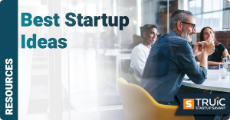What is the label on the sidebar?
Please use the image to provide a one-word or short phrase answer.

RESOURCES